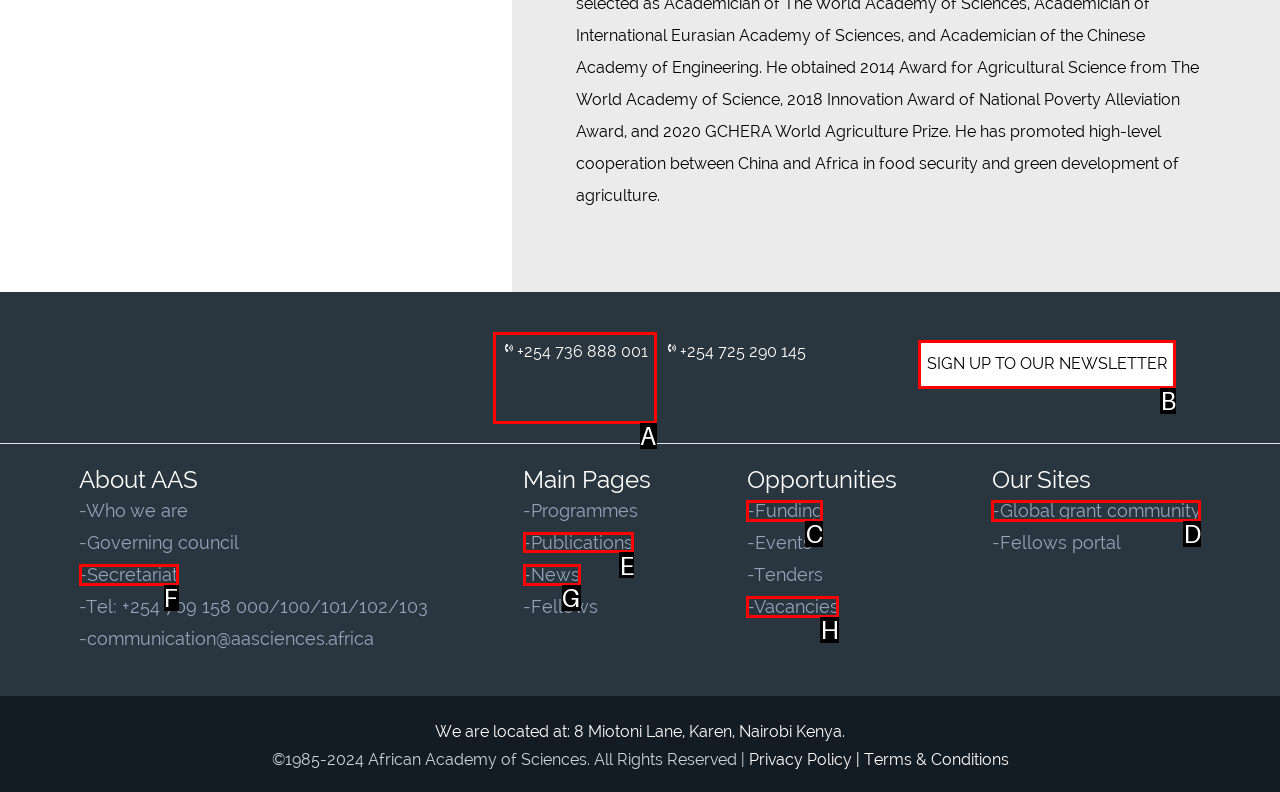Please indicate which HTML element should be clicked to fulfill the following task: View publications. Provide the letter of the selected option.

E